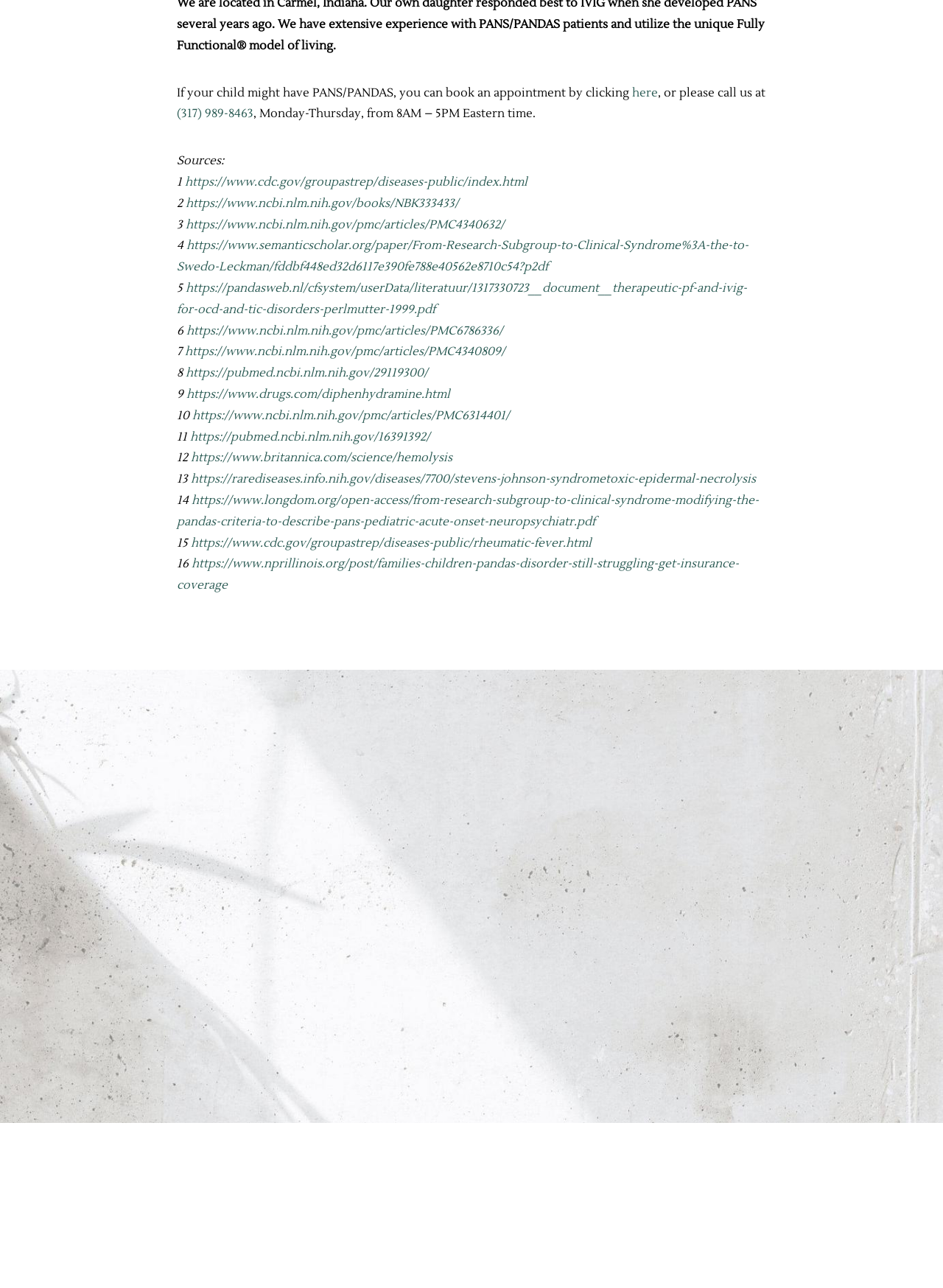Specify the bounding box coordinates of the element's region that should be clicked to achieve the following instruction: "Enter your full name". The bounding box coordinates consist of four float numbers between 0 and 1, in the format [left, top, right, bottom].

[0.539, 0.577, 0.663, 0.606]